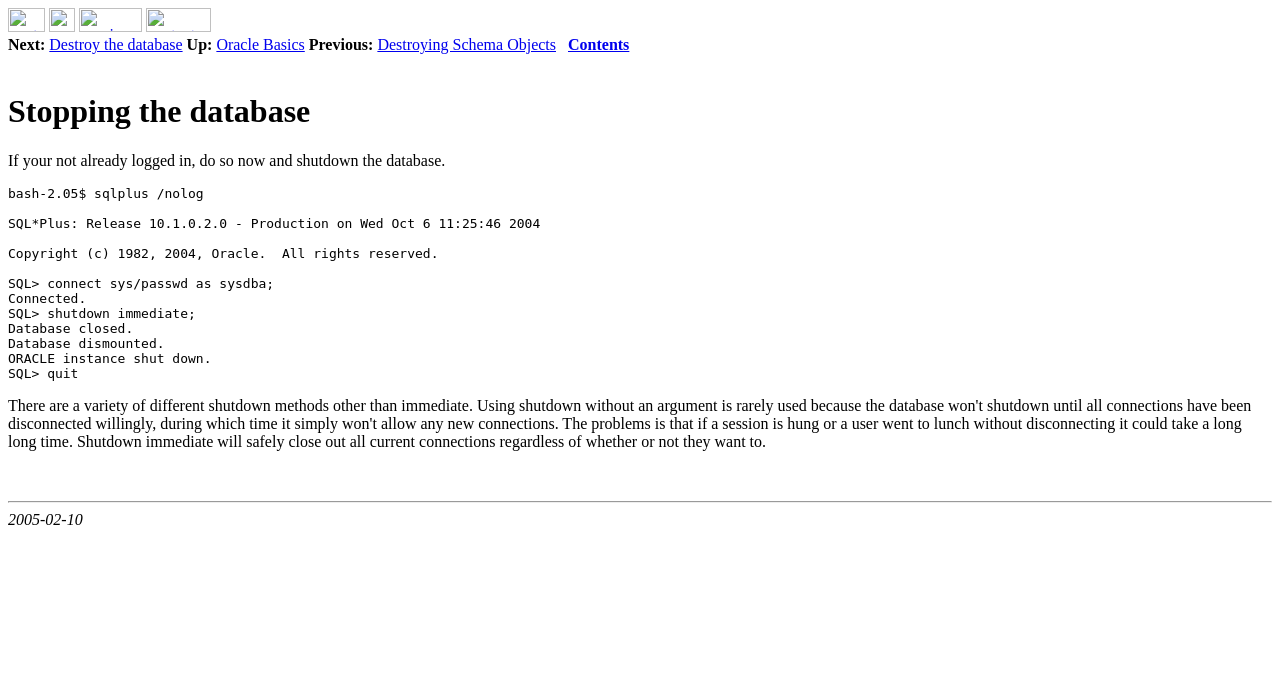Provide your answer in a single word or phrase: 
How many links are there on the page?

6